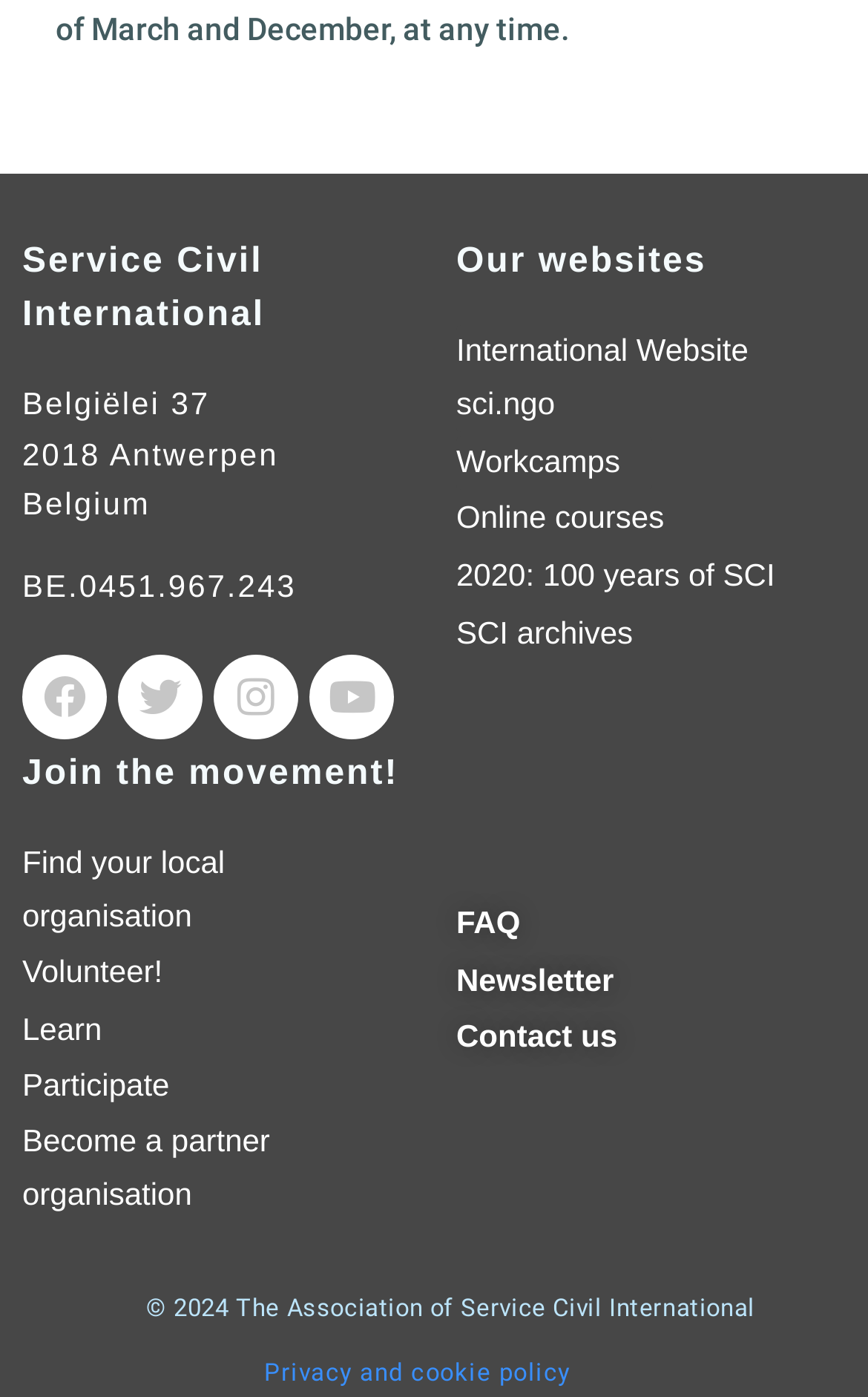Please locate the bounding box coordinates of the element's region that needs to be clicked to follow the instruction: "Visit Facebook page". The bounding box coordinates should be provided as four float numbers between 0 and 1, i.e., [left, top, right, bottom].

[0.026, 0.468, 0.123, 0.529]